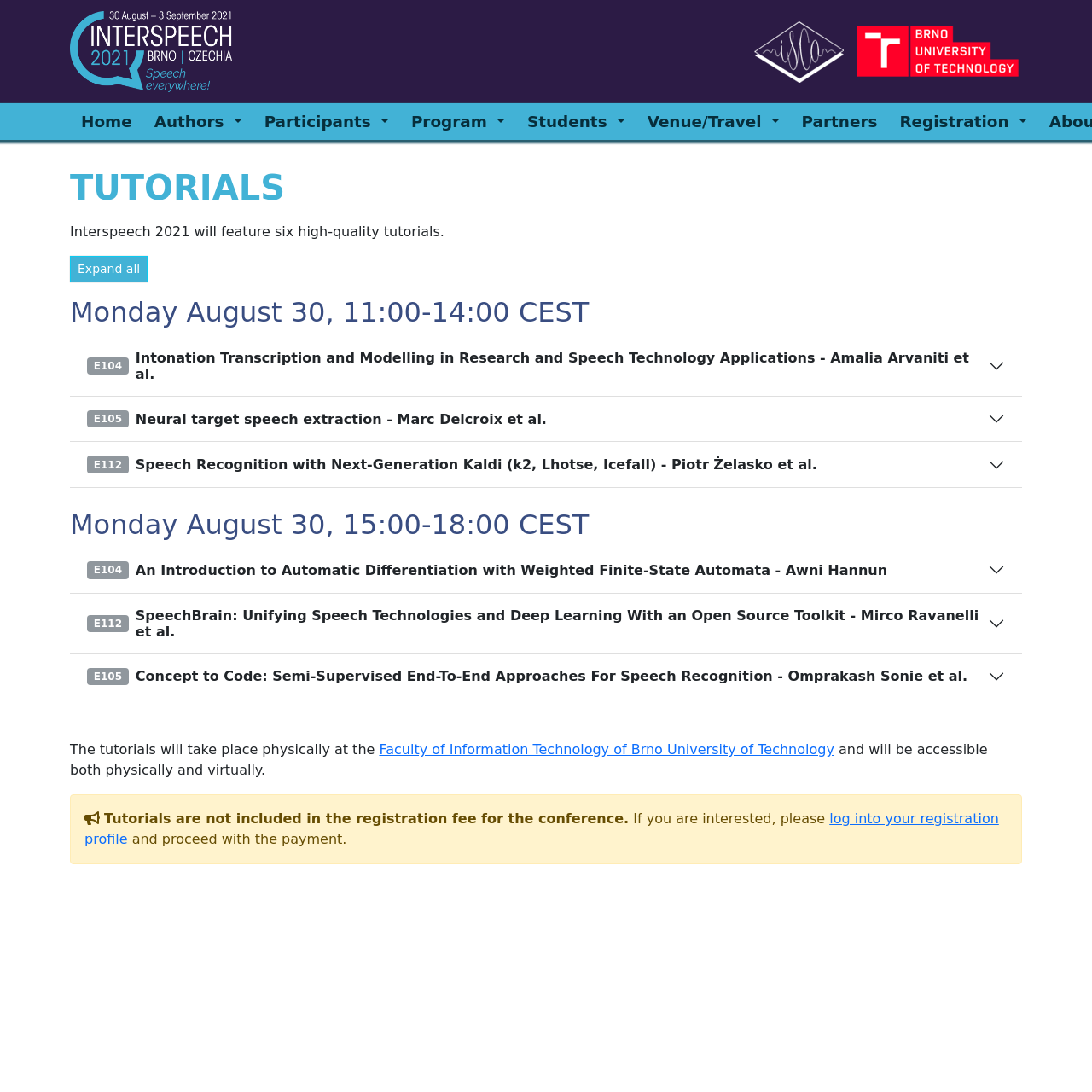Please identify the bounding box coordinates for the region that you need to click to follow this instruction: "Visit the 'Faculty of Information Technology of Brno University of Technology' website".

[0.347, 0.679, 0.764, 0.694]